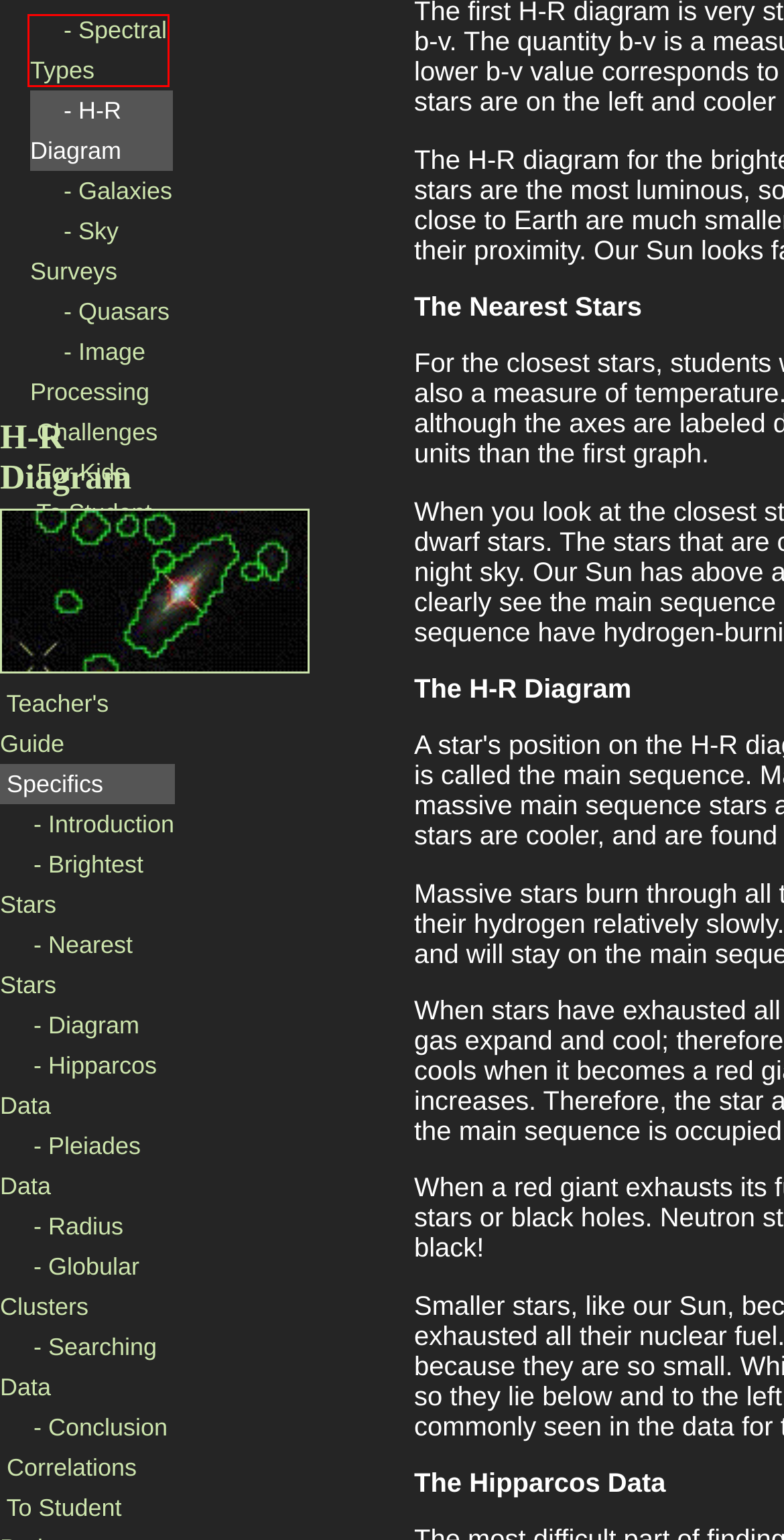You have a screenshot of a webpage with a red rectangle bounding box around an element. Identify the best matching webpage description for the new page that appears after clicking the element in the bounding box. The descriptions are:
A. Spectral Types - Teacher's Guide
B. Galaxies - Teacher's Guide
C. Sky Surveys - Teacher's Guide
D. SkyServer Projects - Elementary School Teachers
E. Quasars - Teacher's Guide
F. SkyServer Challenging Projects - Teacher'ss Guides
G. Image Processing - Teacher's Guide
H. H-R Diagram - Correlations to National Education Standards

A